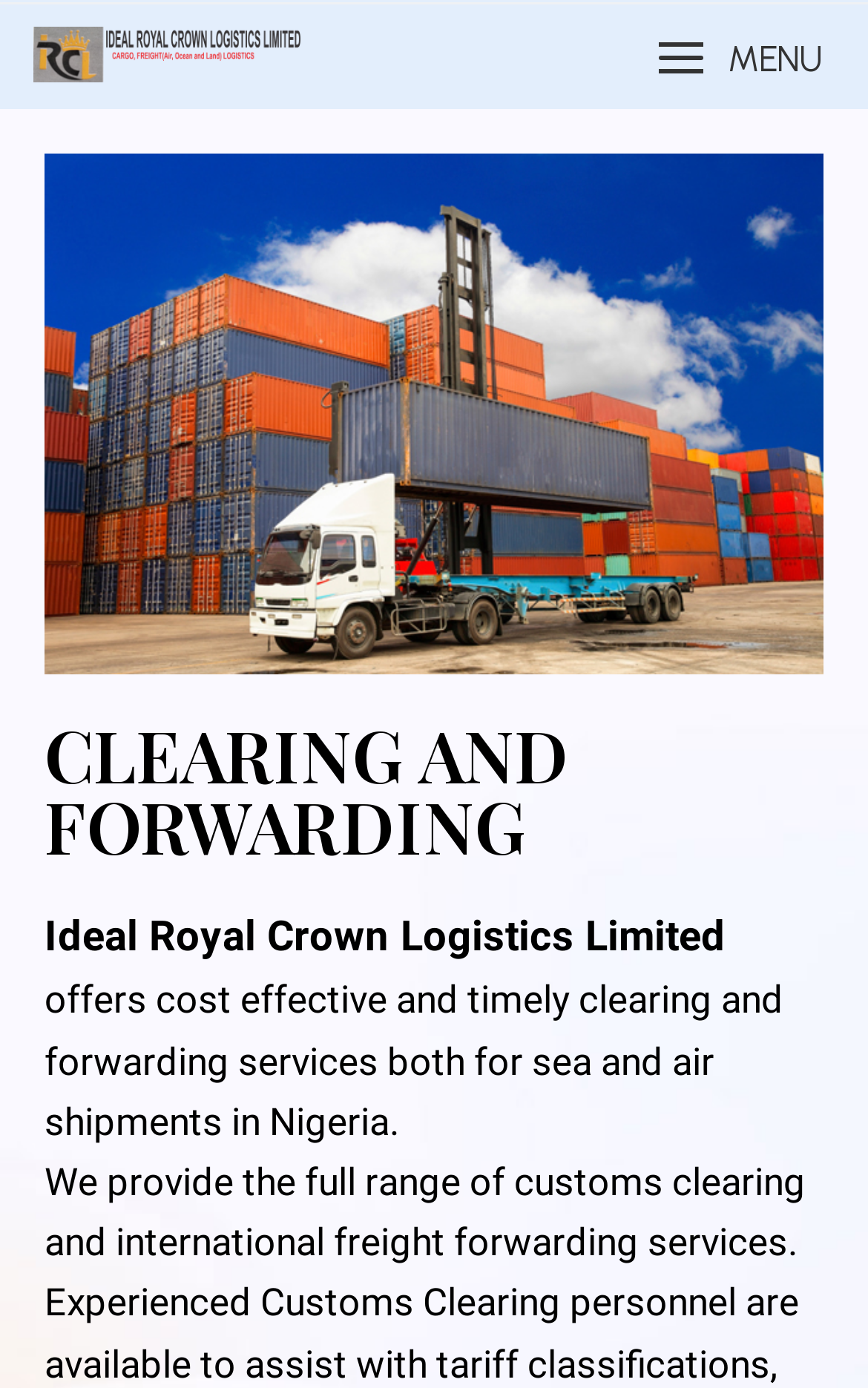Answer the question using only a single word or phrase: 
What is the name of the logistics company?

Ideal Royal Crown Logistics Limited